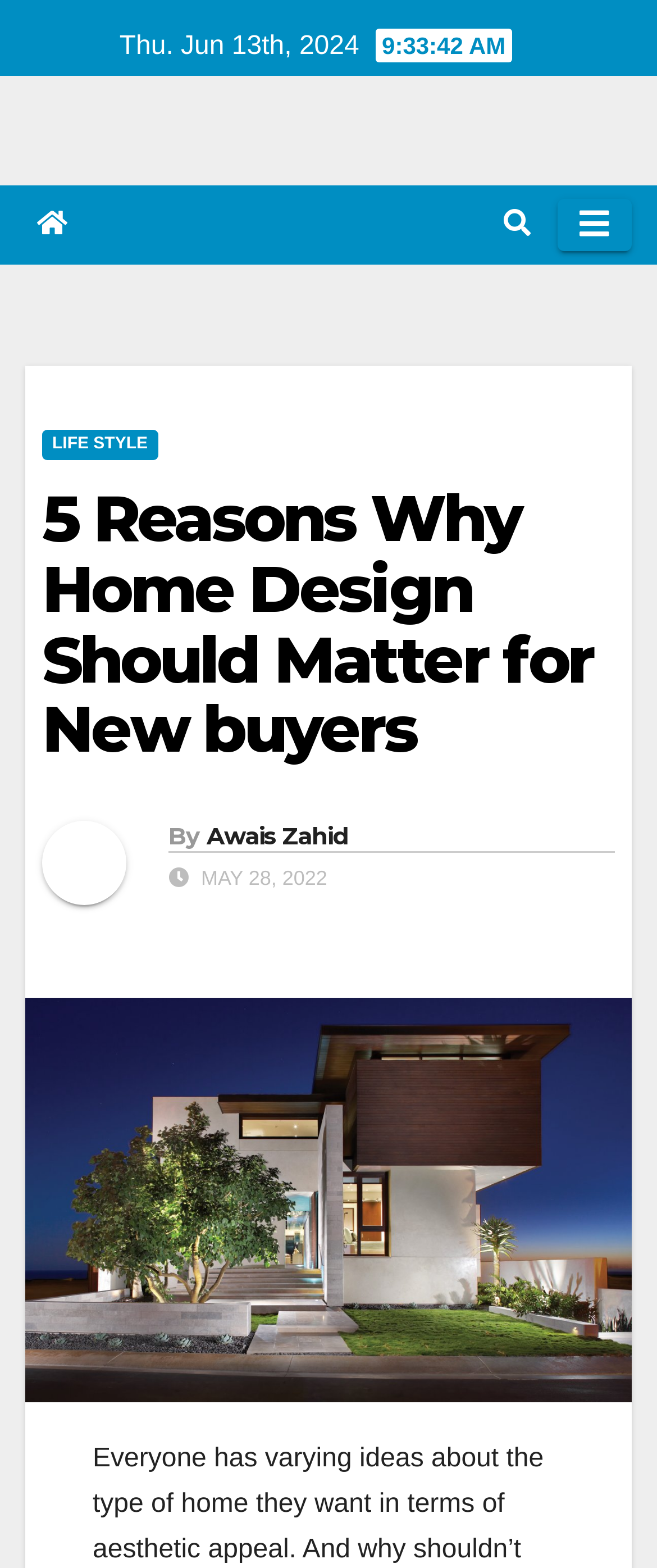Determine the bounding box coordinates (top-left x, top-left y, bottom-right x, bottom-right y) of the UI element described in the following text: Awais Zahid

[0.314, 0.523, 0.531, 0.542]